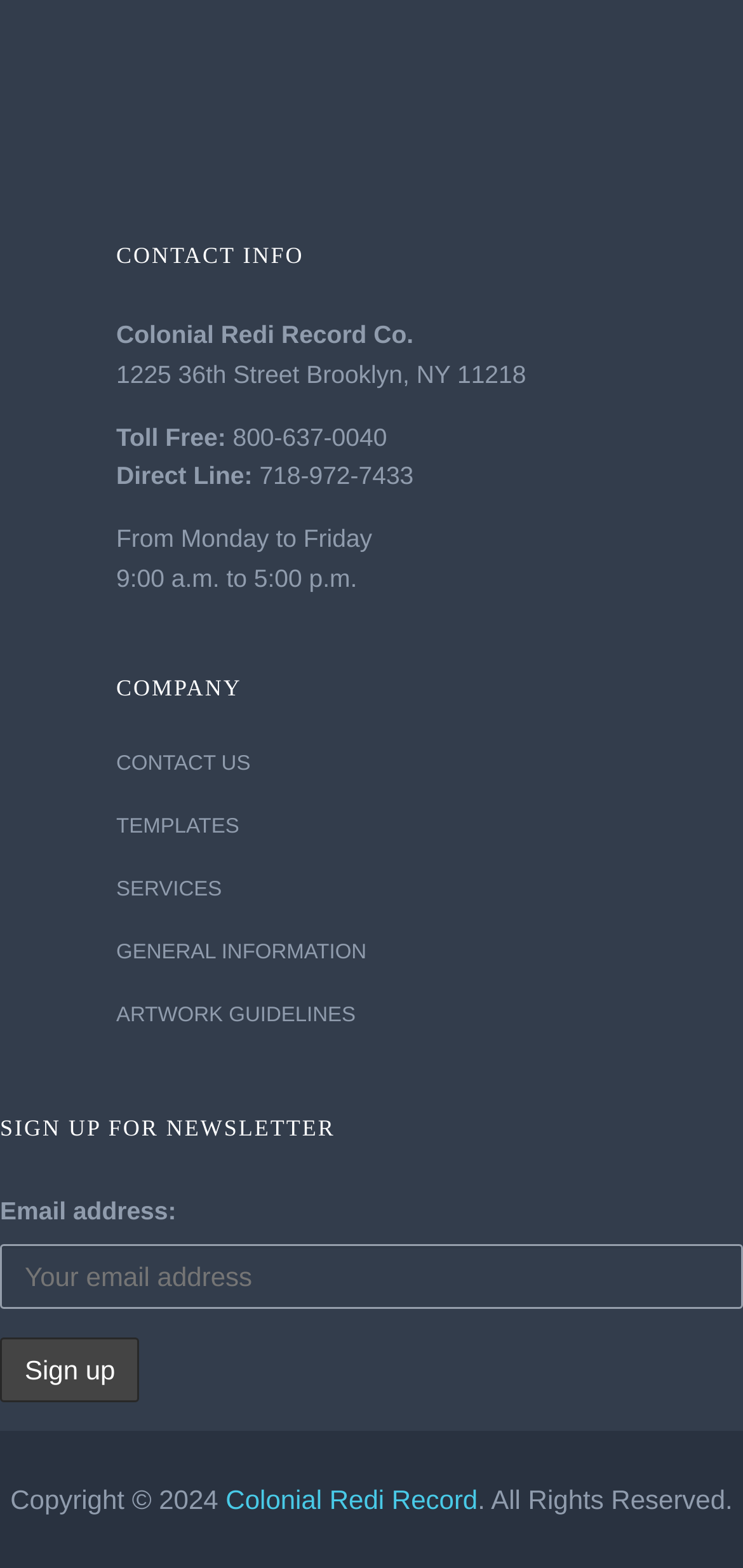Specify the bounding box coordinates of the element's area that should be clicked to execute the given instruction: "Reset the form". The coordinates should be four float numbers between 0 and 1, i.e., [left, top, right, bottom].

None